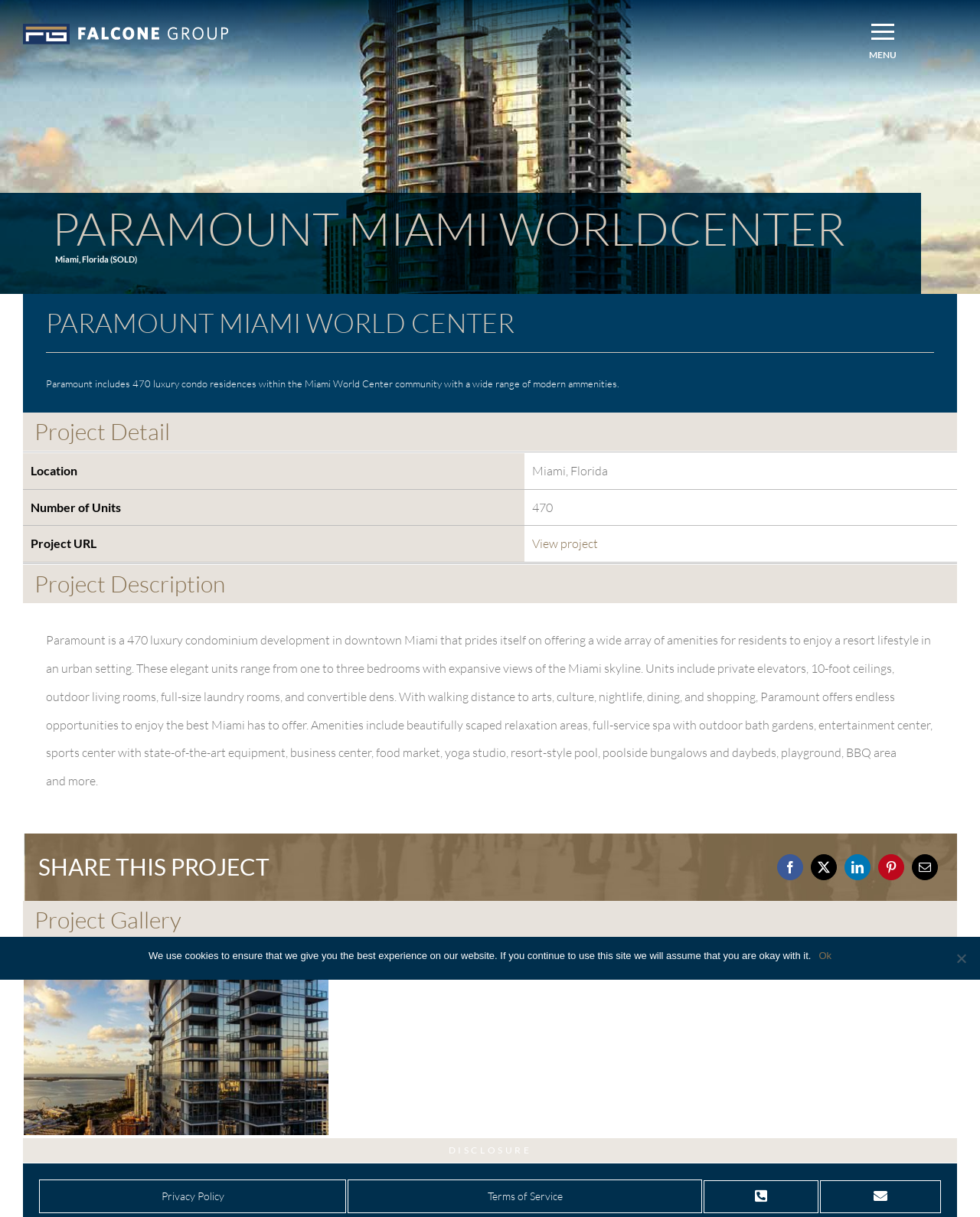Please determine the bounding box coordinates of the element's region to click for the following instruction: "Click the MENU button".

[0.881, 0.01, 0.92, 0.042]